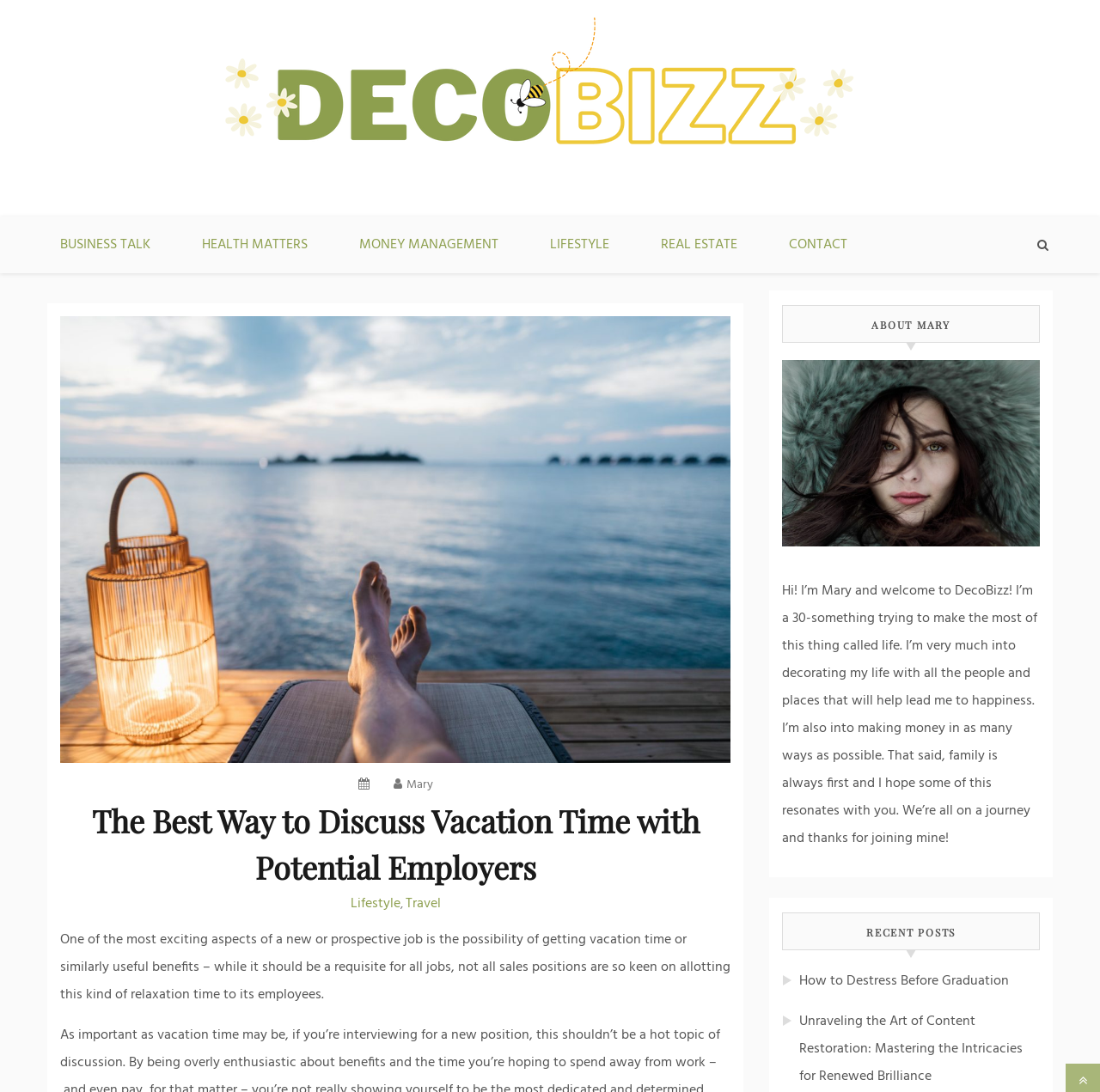Respond with a single word or short phrase to the following question: 
What is the title of the recent post below 'How to Destress Before Graduation'?

Unraveling the Art of Content Restoration